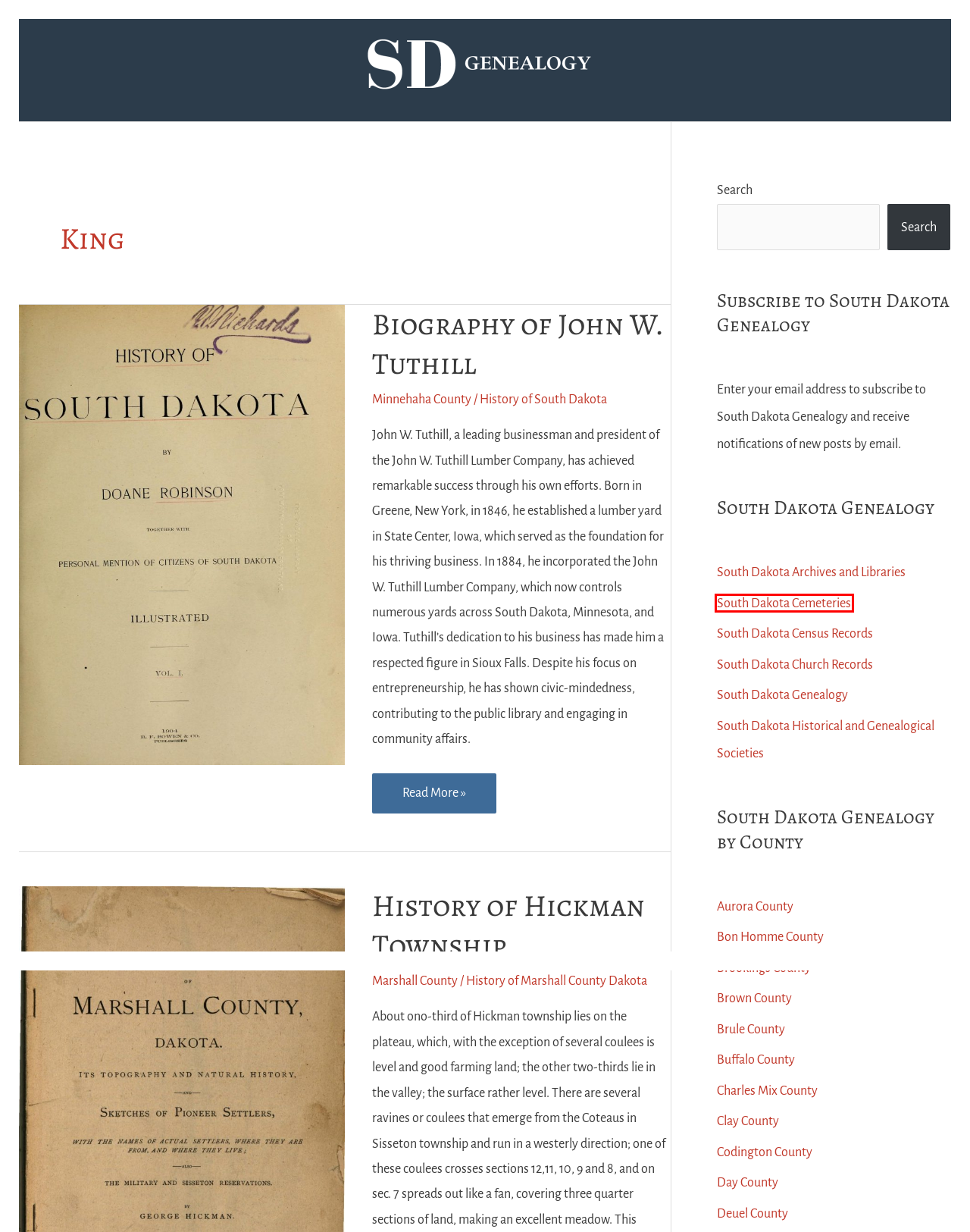A screenshot of a webpage is given with a red bounding box around a UI element. Choose the description that best matches the new webpage shown after clicking the element within the red bounding box. Here are the candidates:
A. Brookings County - South Dakota Genealogy
B. South Dakota Cemeteries - South Dakota Genealogy
C. South Dakota Church Records - South Dakota Genealogy
D. South Dakota Archives and Libraries - South Dakota Genealogy
E. Bon Homme County - South Dakota Genealogy
F. Minnehaha County - South Dakota Genealogy
G. Codington County - South Dakota Genealogy
H. South Dakota Genealogy - South Dakota Genealogy

B